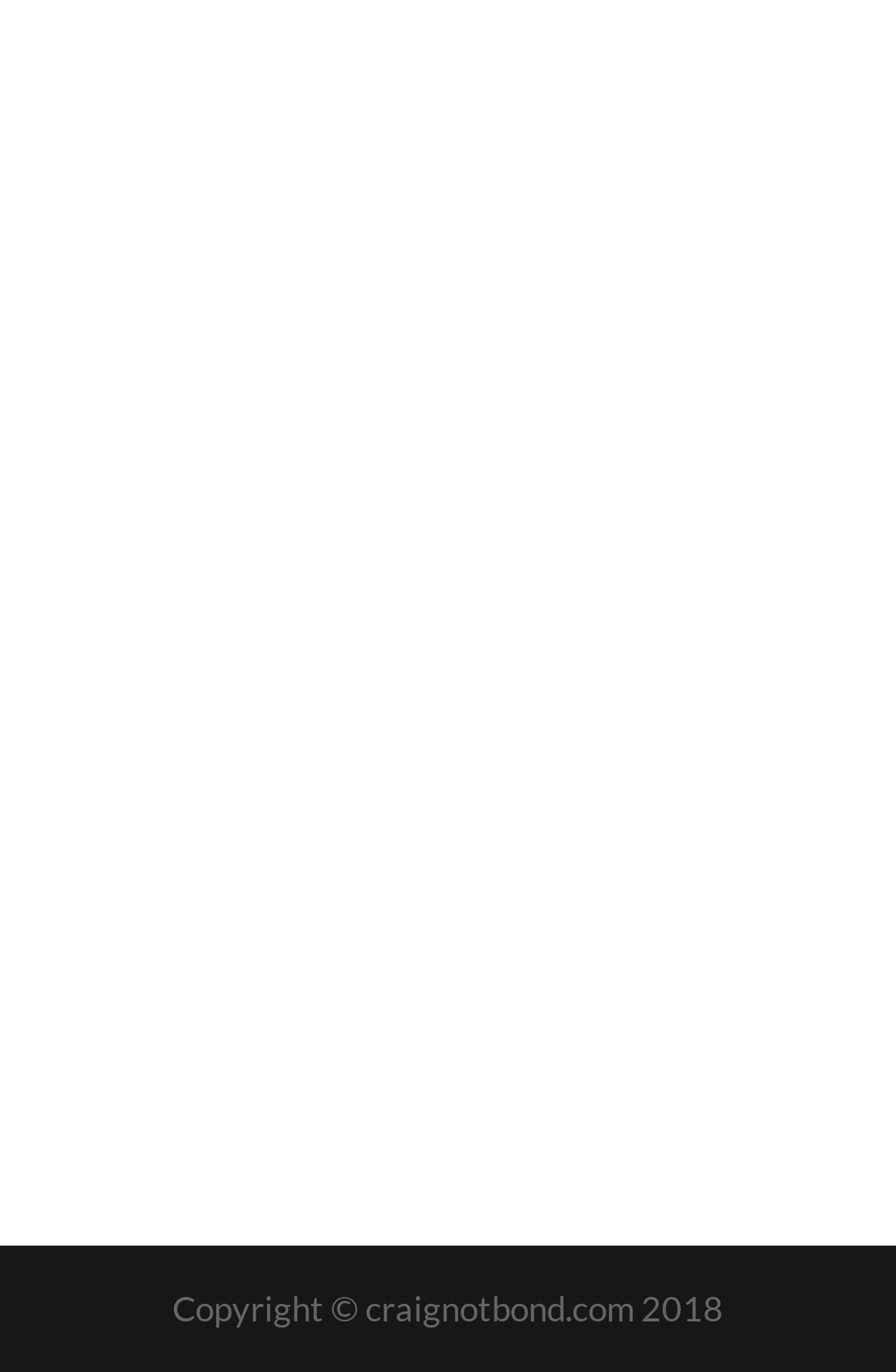Predict the bounding box coordinates of the UI element that matches this description: "name="et_pb_contact_message_0" placeholder="Message"". The coordinates should be in the format [left, top, right, bottom] with each value between 0 and 1.

[0.101, 0.377, 0.9, 0.628]